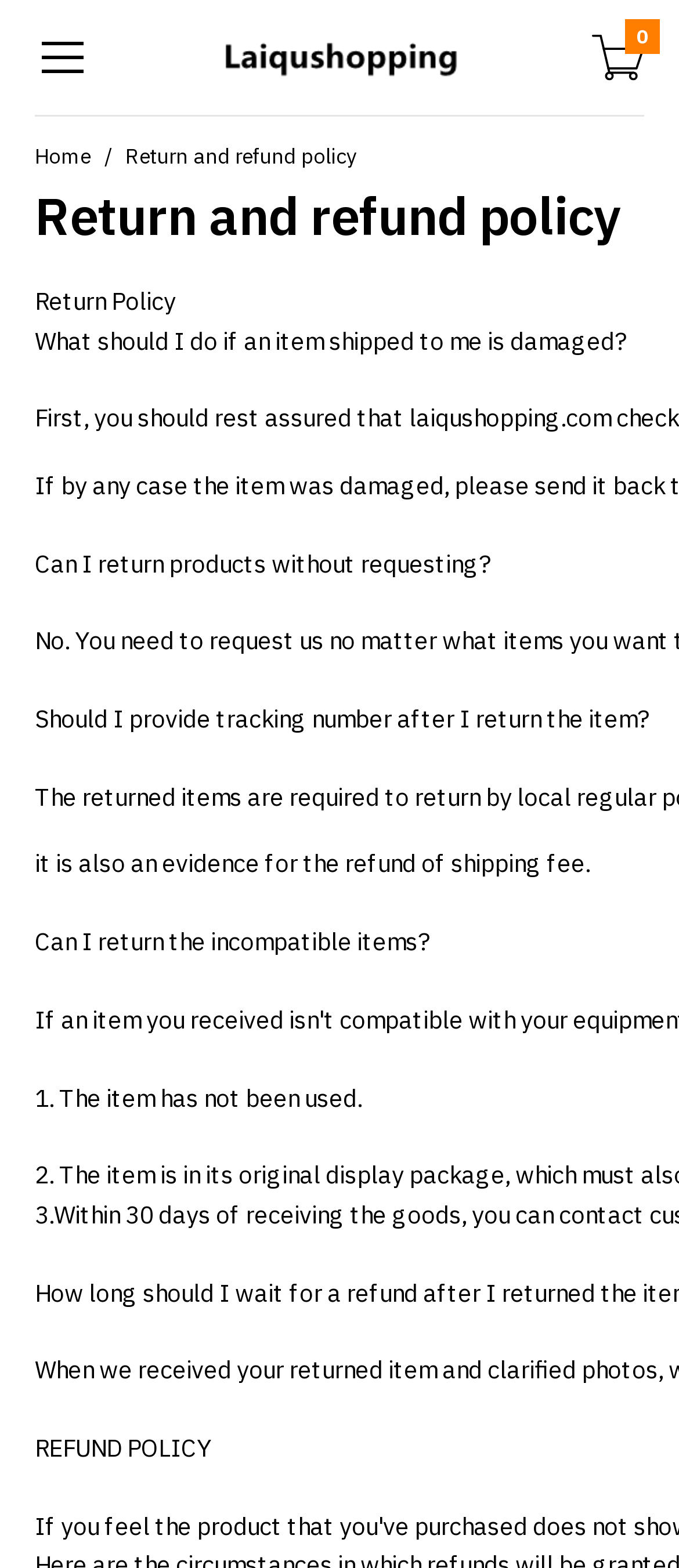What is the main topic of this webpage?
Please provide a single word or phrase answer based on the image.

Return and refund policy